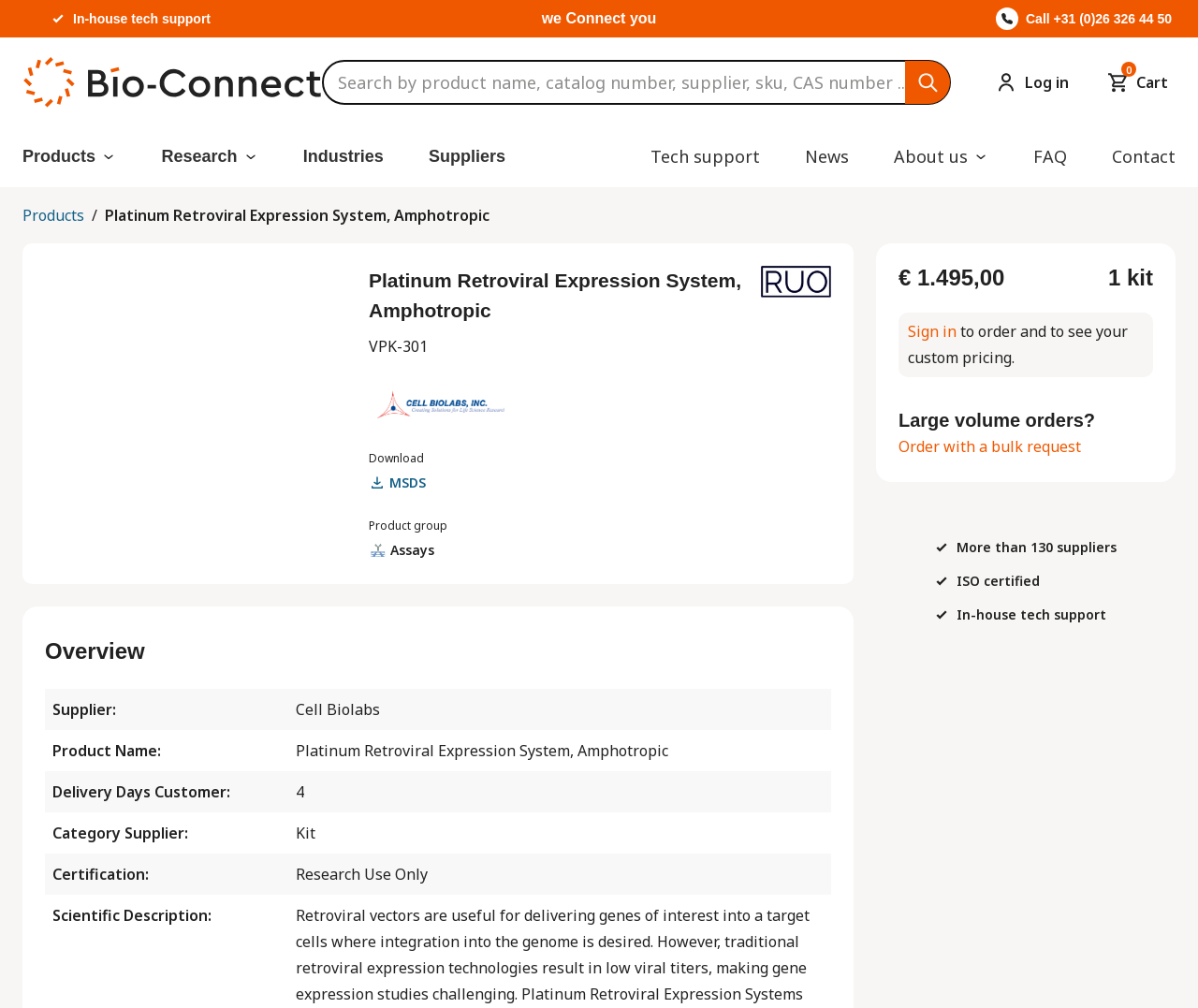Using the details from the image, please elaborate on the following question: What is the product name of VPK-301?

I found the product name by looking at the heading element that says 'Platinum Retroviral Expression System, Amphotropic' which is associated with the product code VPK-301.